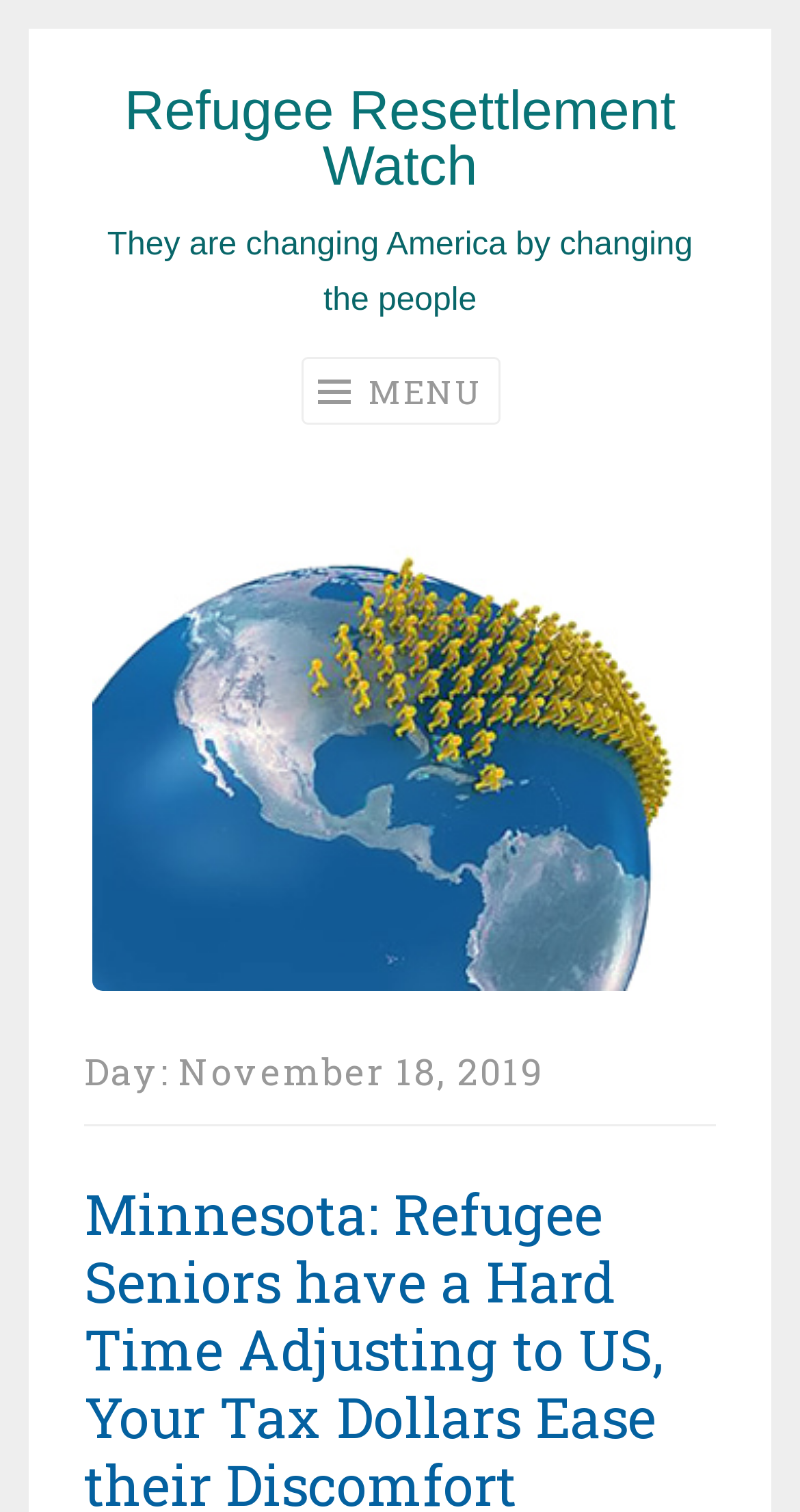What is the purpose of the 'Skip to content' link?
Using the information from the image, give a concise answer in one word or a short phrase.

To skip to main content